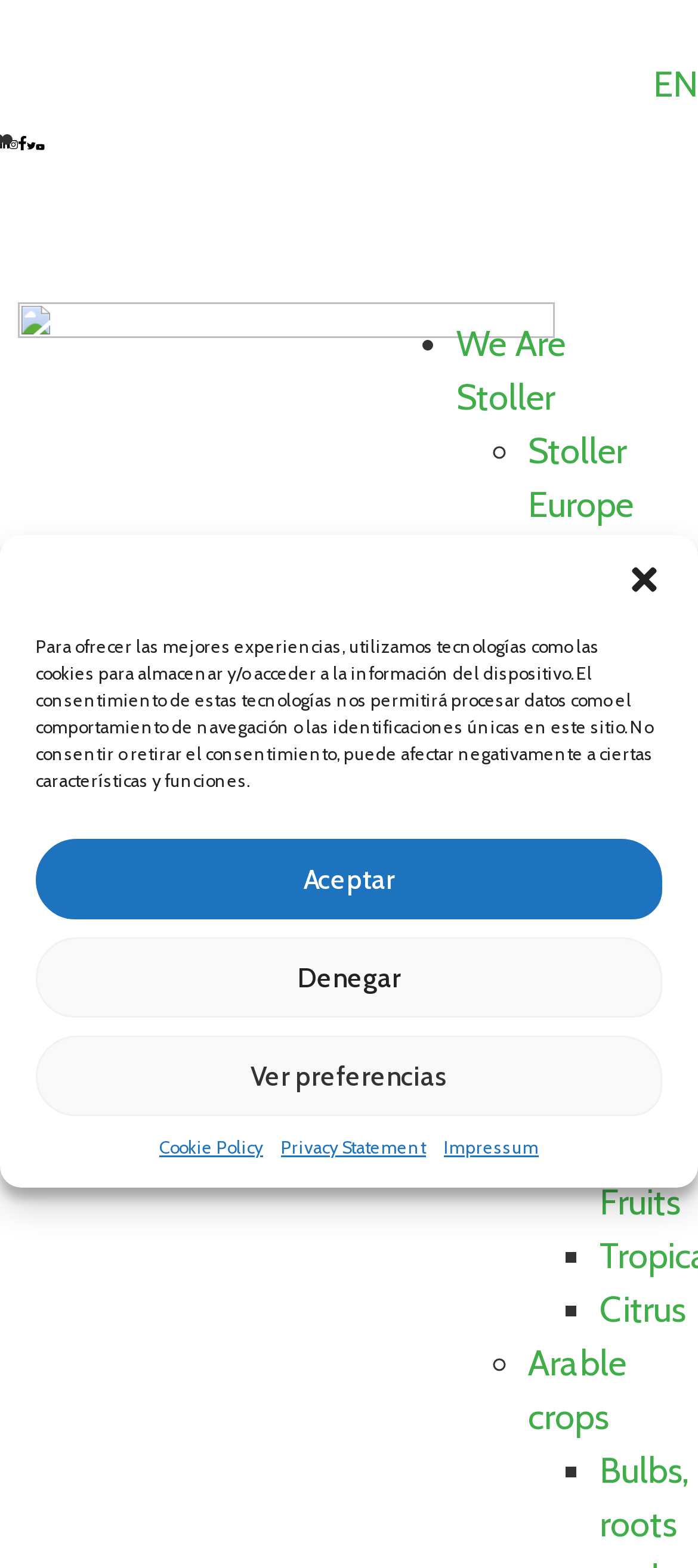Can you find the bounding box coordinates for the element that needs to be clicked to execute this instruction: "View recent posts"? The coordinates should be given as four float numbers between 0 and 1, i.e., [left, top, right, bottom].

None